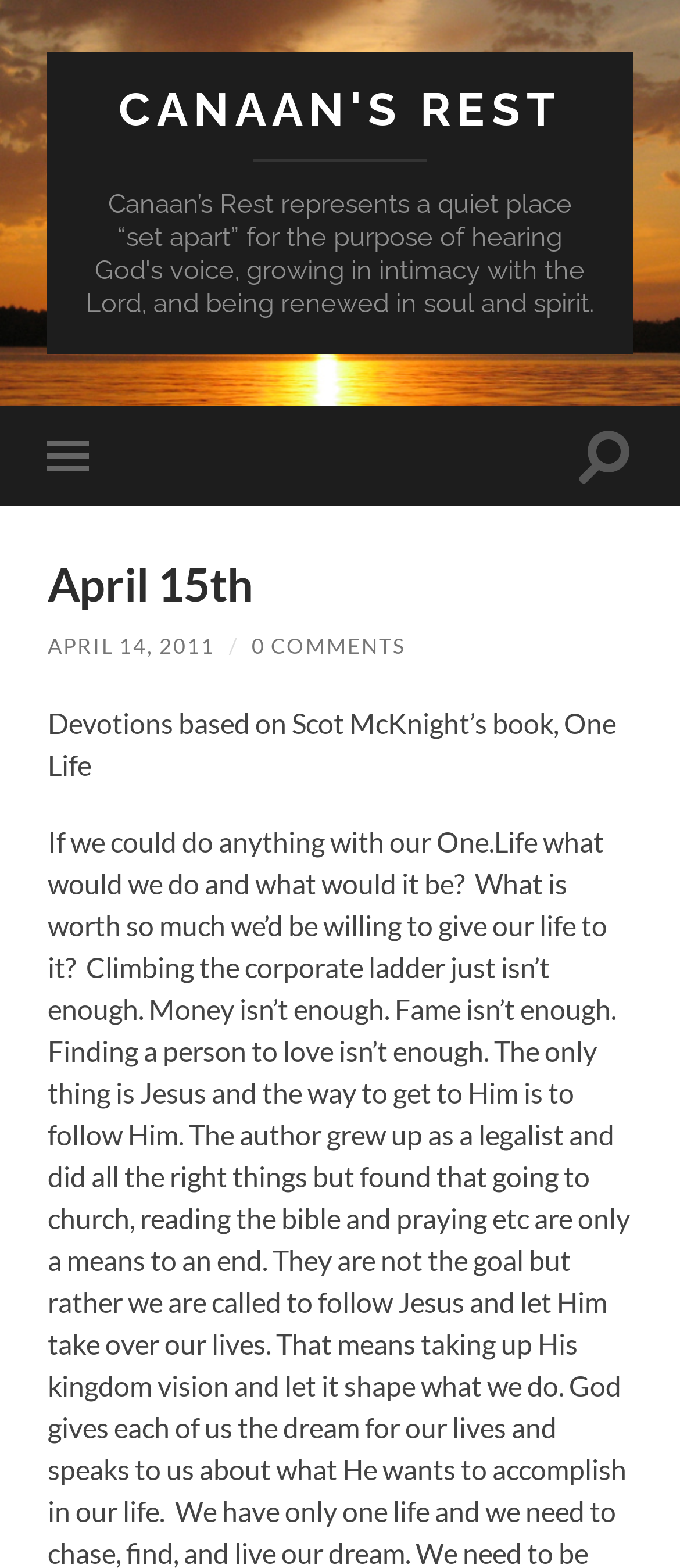What is the date of the devotion? Look at the image and give a one-word or short phrase answer.

April 14, 2011